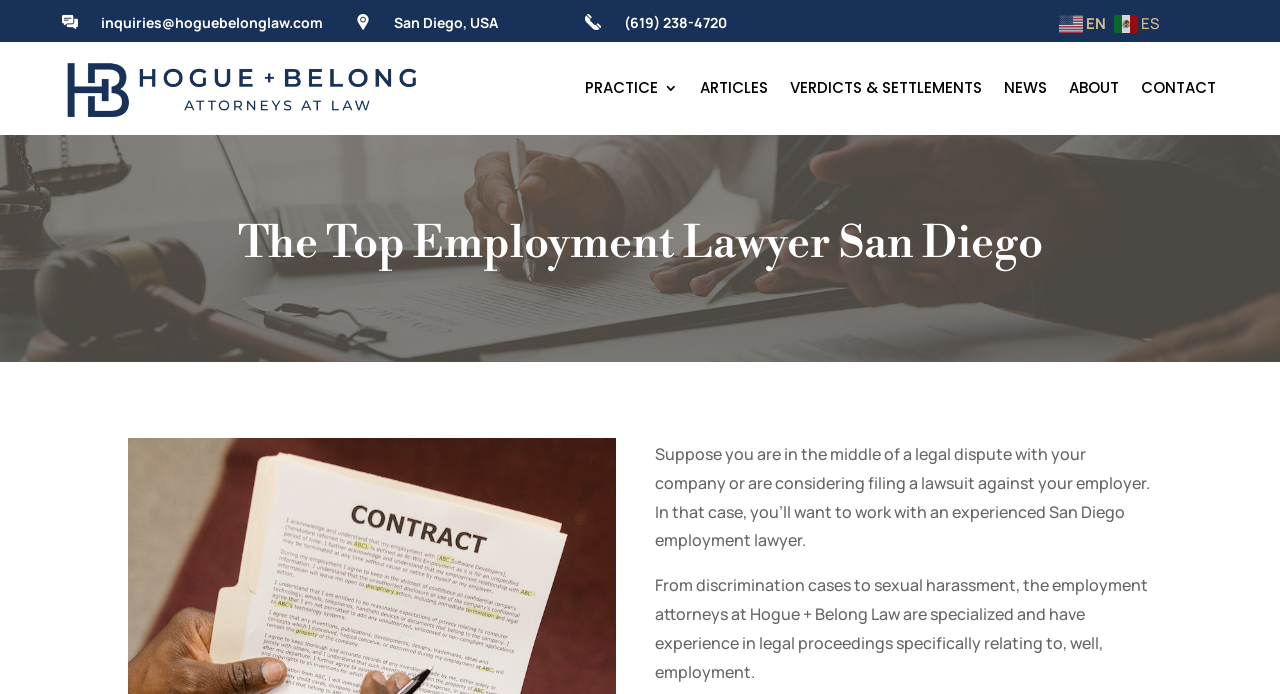Show the bounding box coordinates for the element that needs to be clicked to execute the following instruction: "Read articles". Provide the coordinates in the form of four float numbers between 0 and 1, i.e., [left, top, right, bottom].

[0.547, 0.117, 0.6, 0.149]